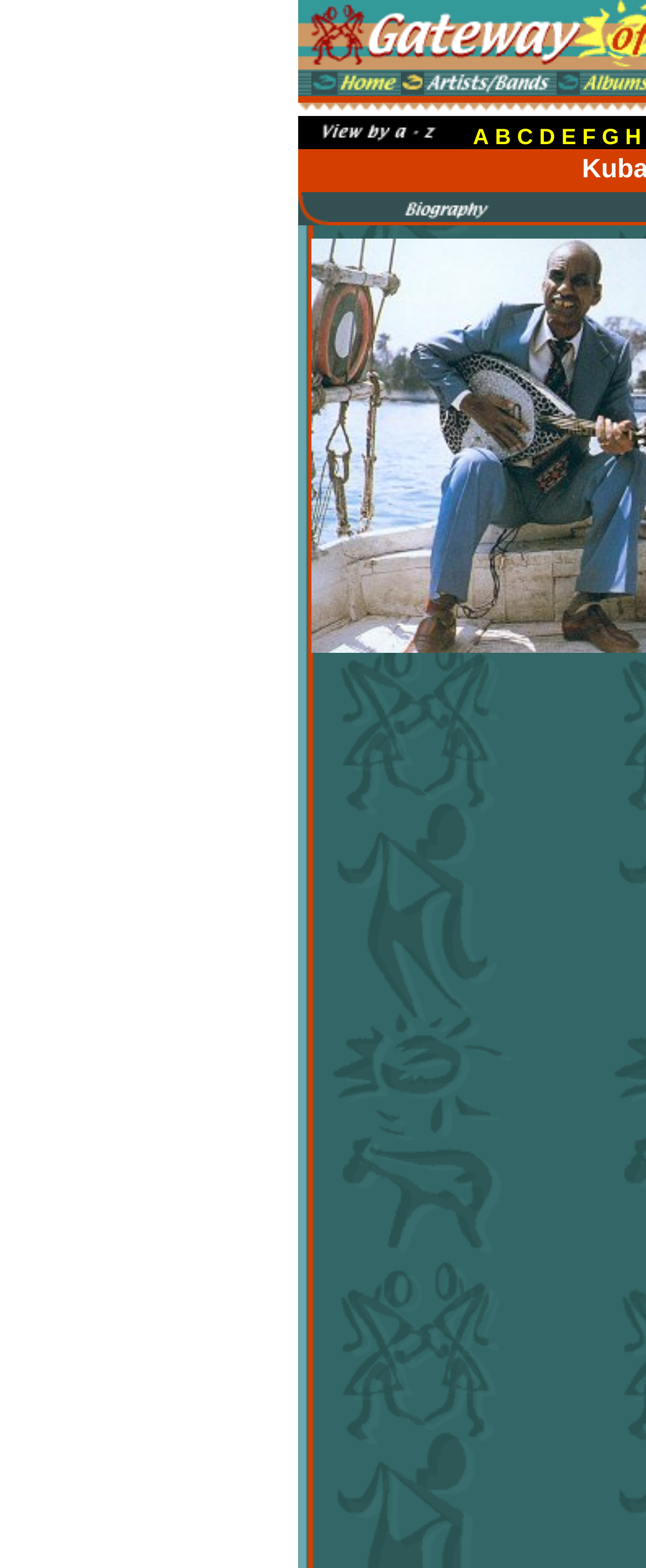Identify the bounding box coordinates of the clickable region to carry out the given instruction: "Read about What Is Moringa Miracle Powder?".

None